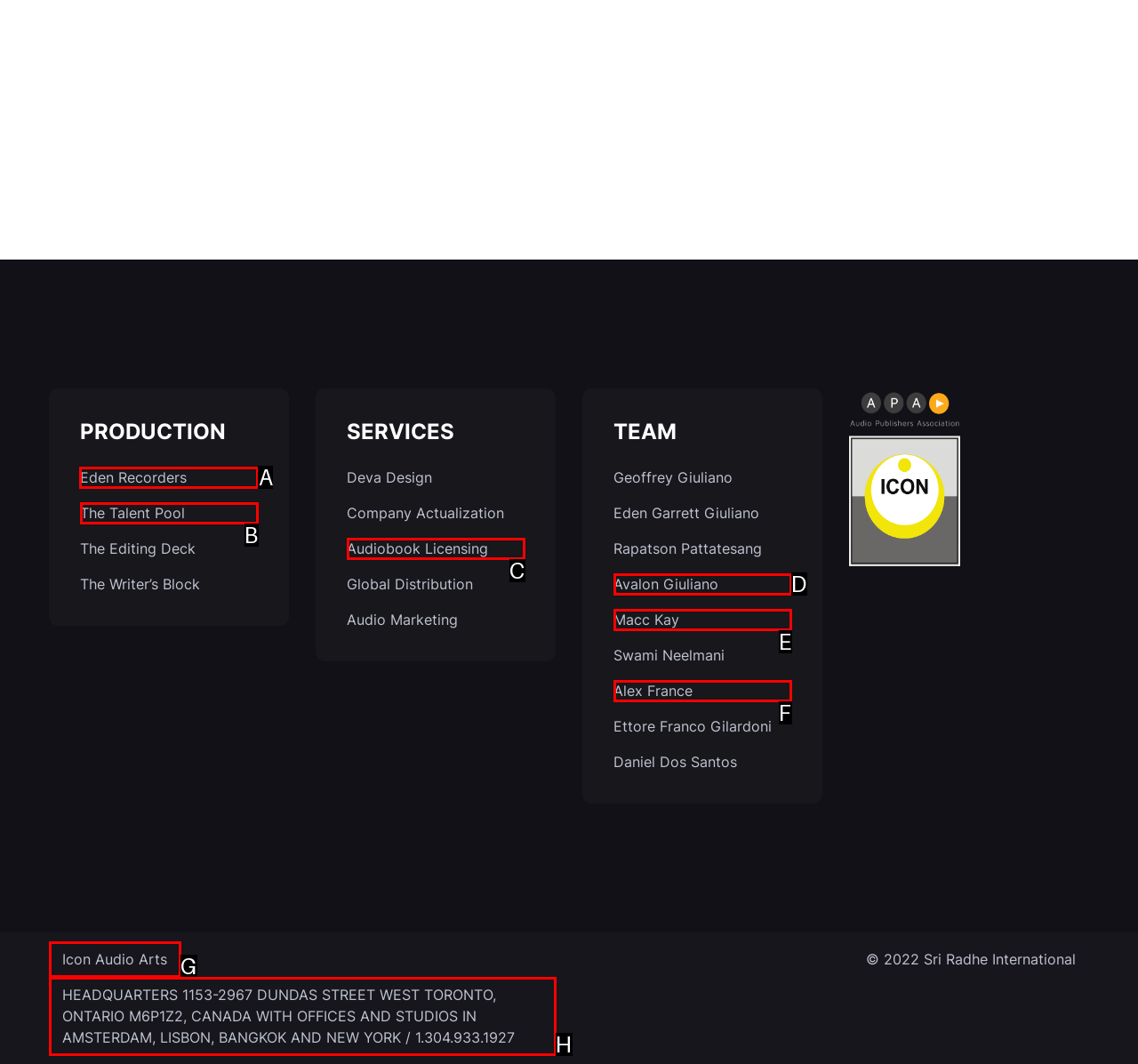Tell me the correct option to click for this task: Click on Eden Recorders
Write down the option's letter from the given choices.

A